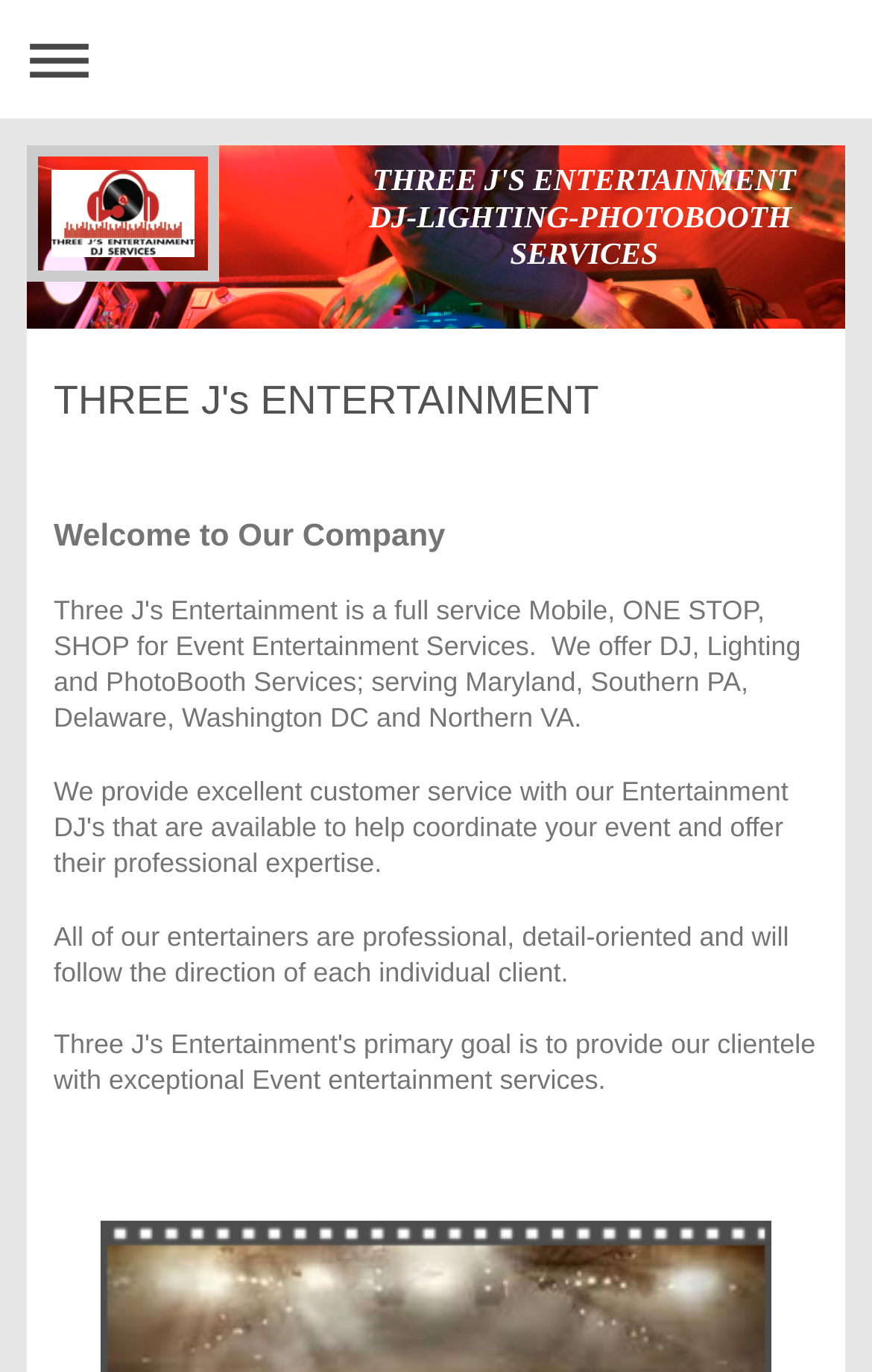Identify the bounding box for the UI element described as: "Expand/collapse navigation". The coordinates should be four float numbers between 0 and 1, i.e., [left, top, right, bottom].

[0.013, 0.008, 0.987, 0.078]